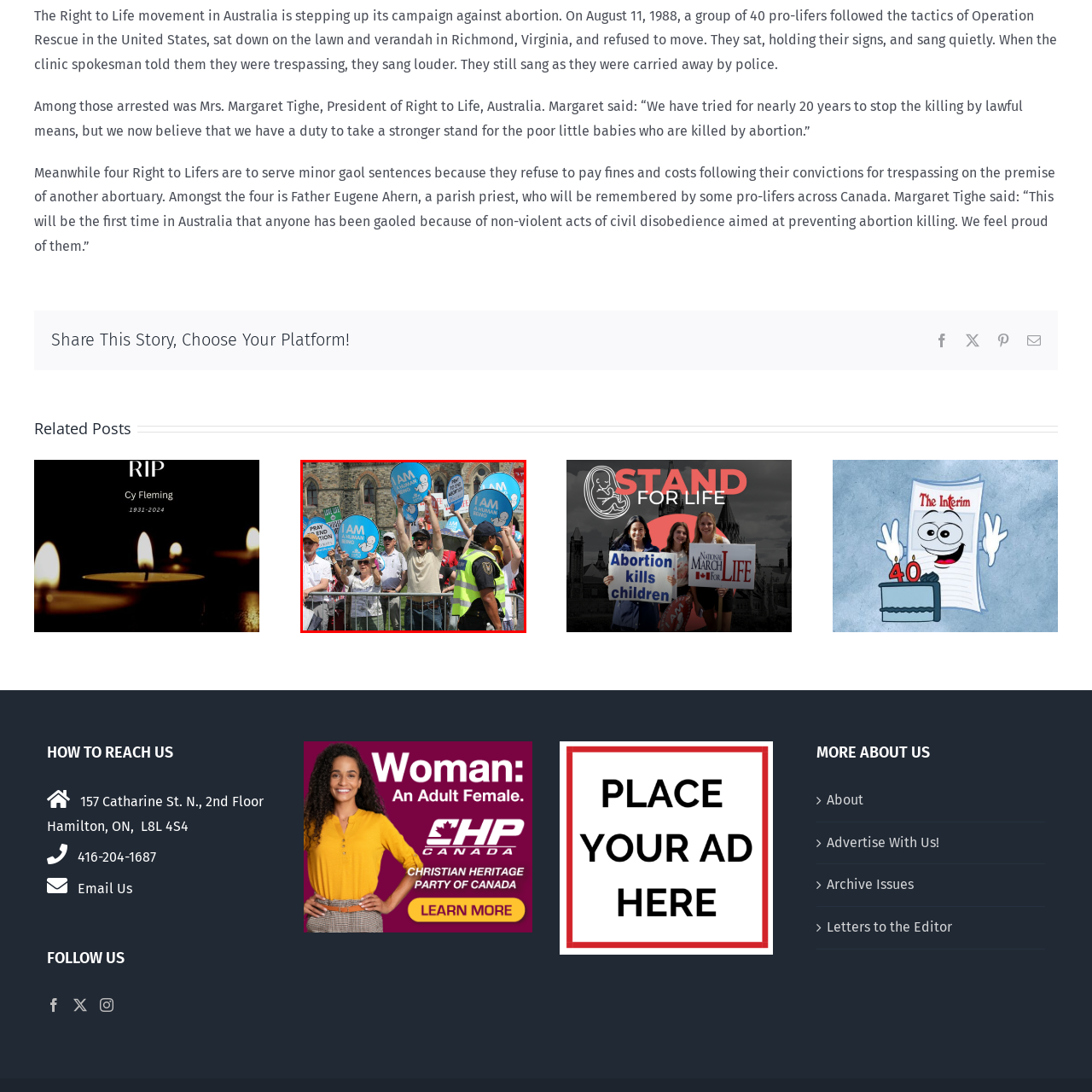Focus on the image enclosed by the red outline and give a short answer: What is the backdrop of the demonstration?

An iconic architectural structure